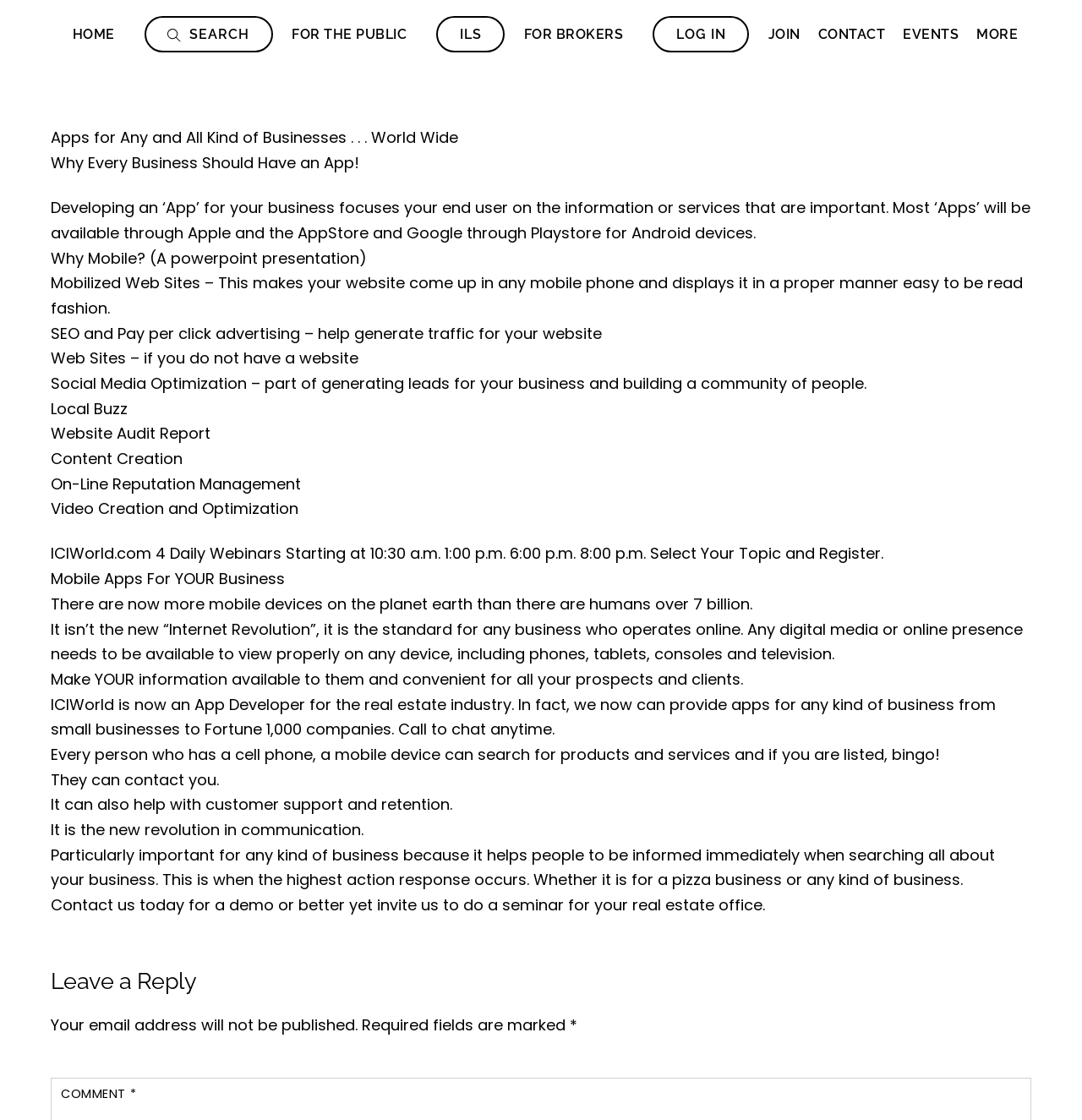Based on the image, please respond to the question with as much detail as possible:
What is the purpose of the 'Leave a Reply' section?

The 'Leave a Reply' section appears to be a comment section where users can leave their thoughts or feedback on the webpage content. The section includes fields for users to enter their email address and comment, and mentions that required fields are marked.